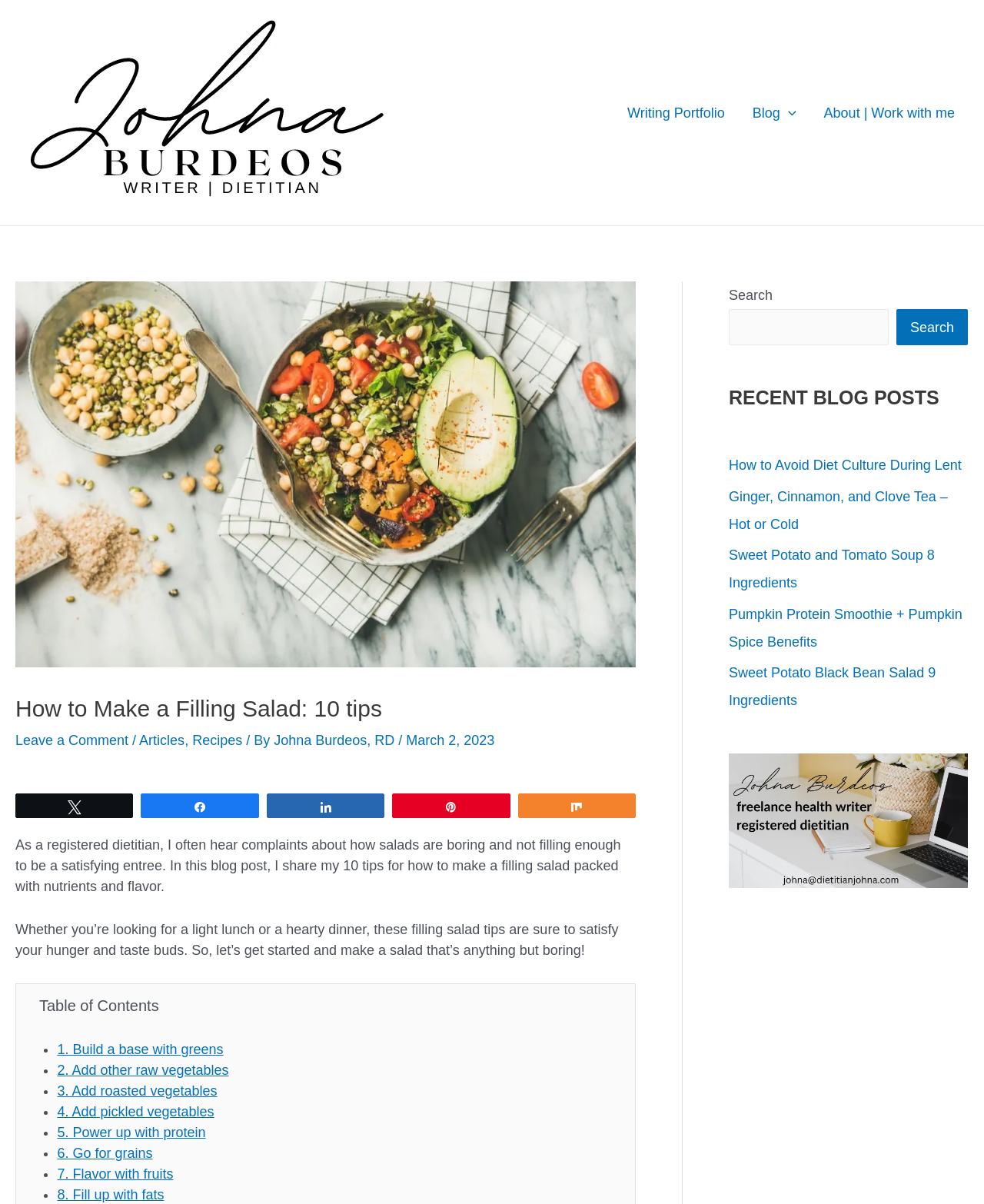Identify the title of the webpage and provide its text content.

How to Make a Filling Salad: 10 tips